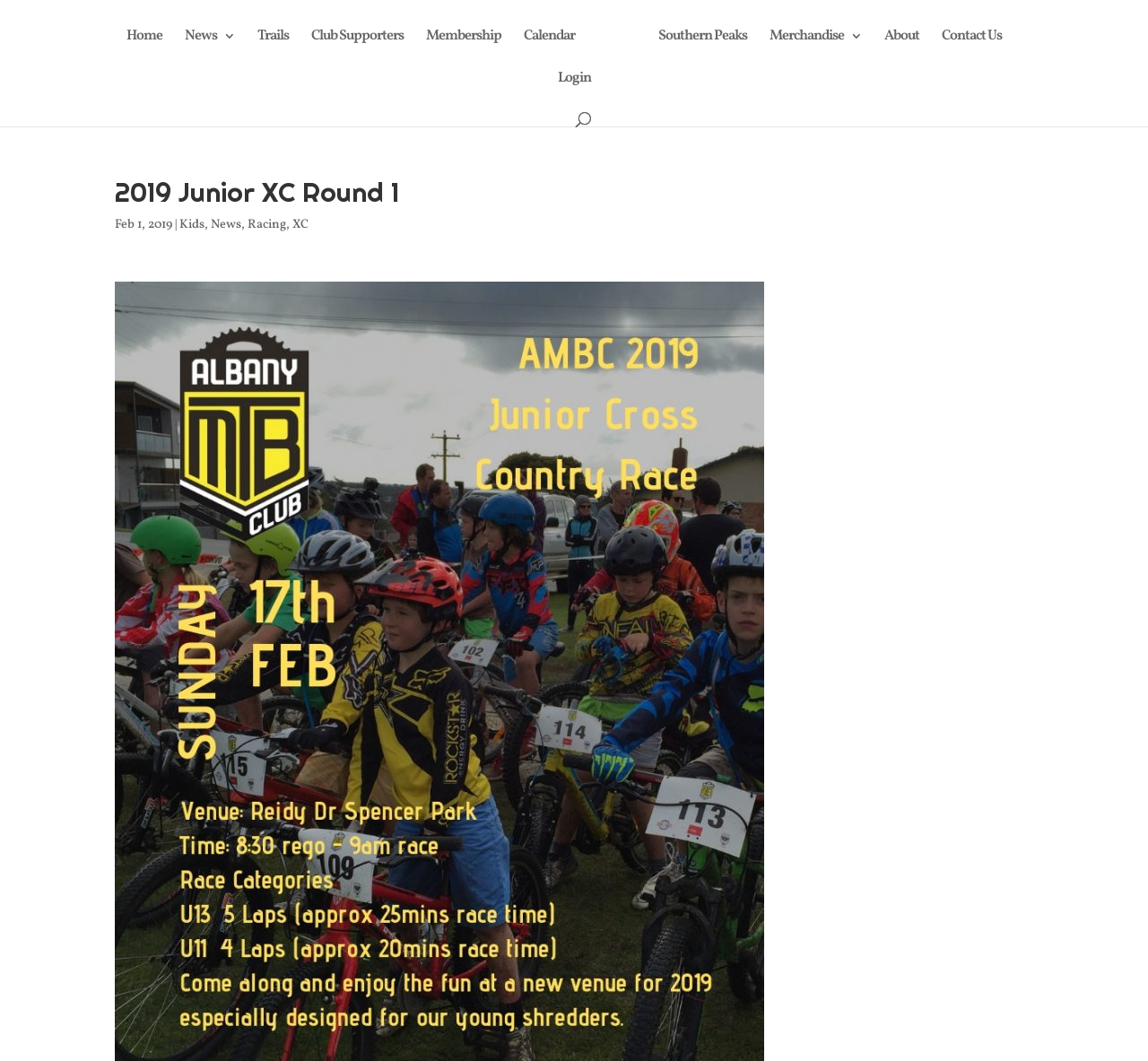What is the name of the bike club?
Using the visual information from the image, give a one-word or short-phrase answer.

Albany Mountain Bike Club